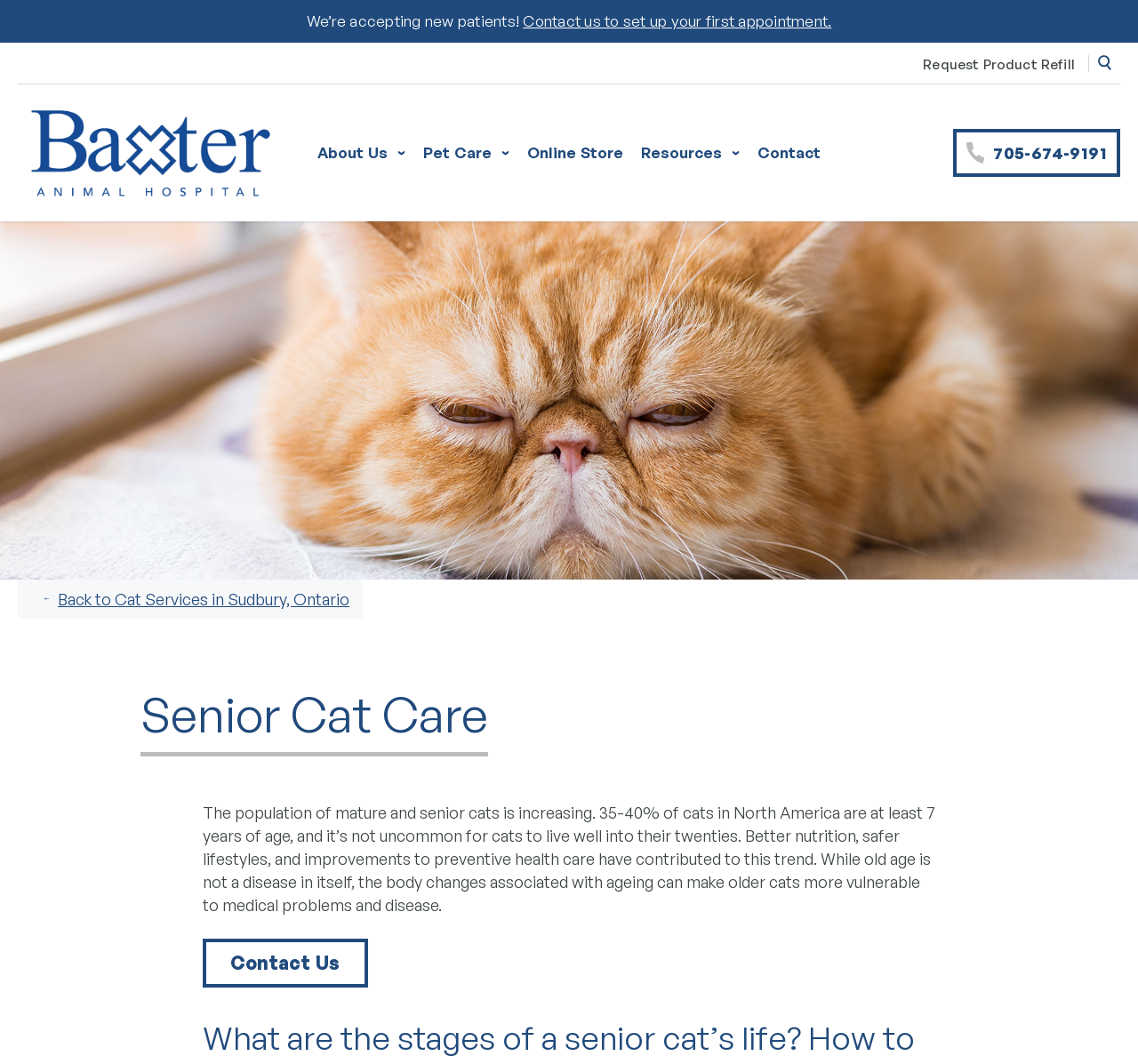Using the provided description aria-label="ShowSearch", find the bounding box coordinates for the UI element. Provide the coordinates in (top-left x, top-left y, bottom-right x, bottom-right y) format, ensuring all values are between 0 and 1.

[0.961, 0.051, 0.98, 0.067]